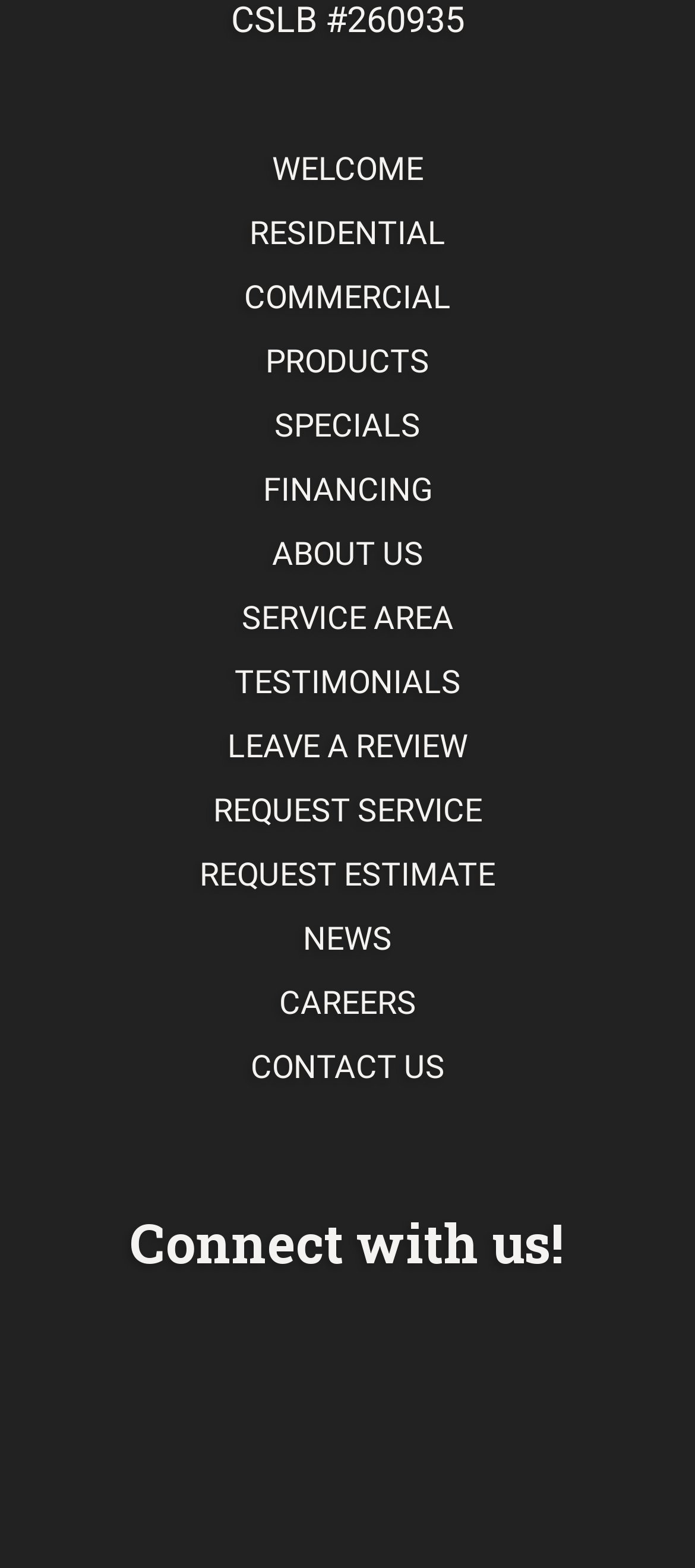Please respond in a single word or phrase: 
What is the last link in the navigation menu?

CONTACT US